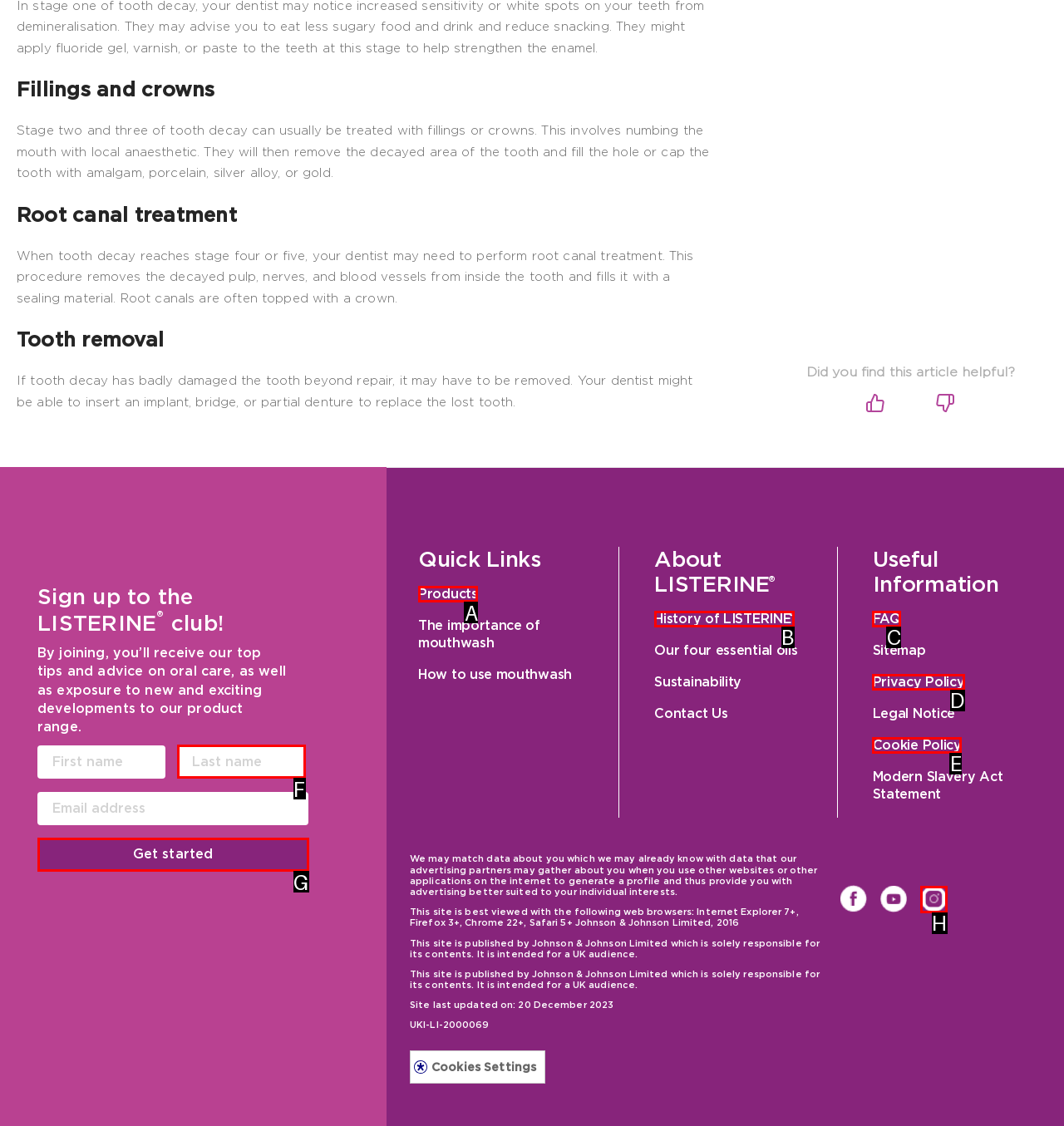Indicate the HTML element to be clicked to accomplish this task: Click Products Respond using the letter of the correct option.

A